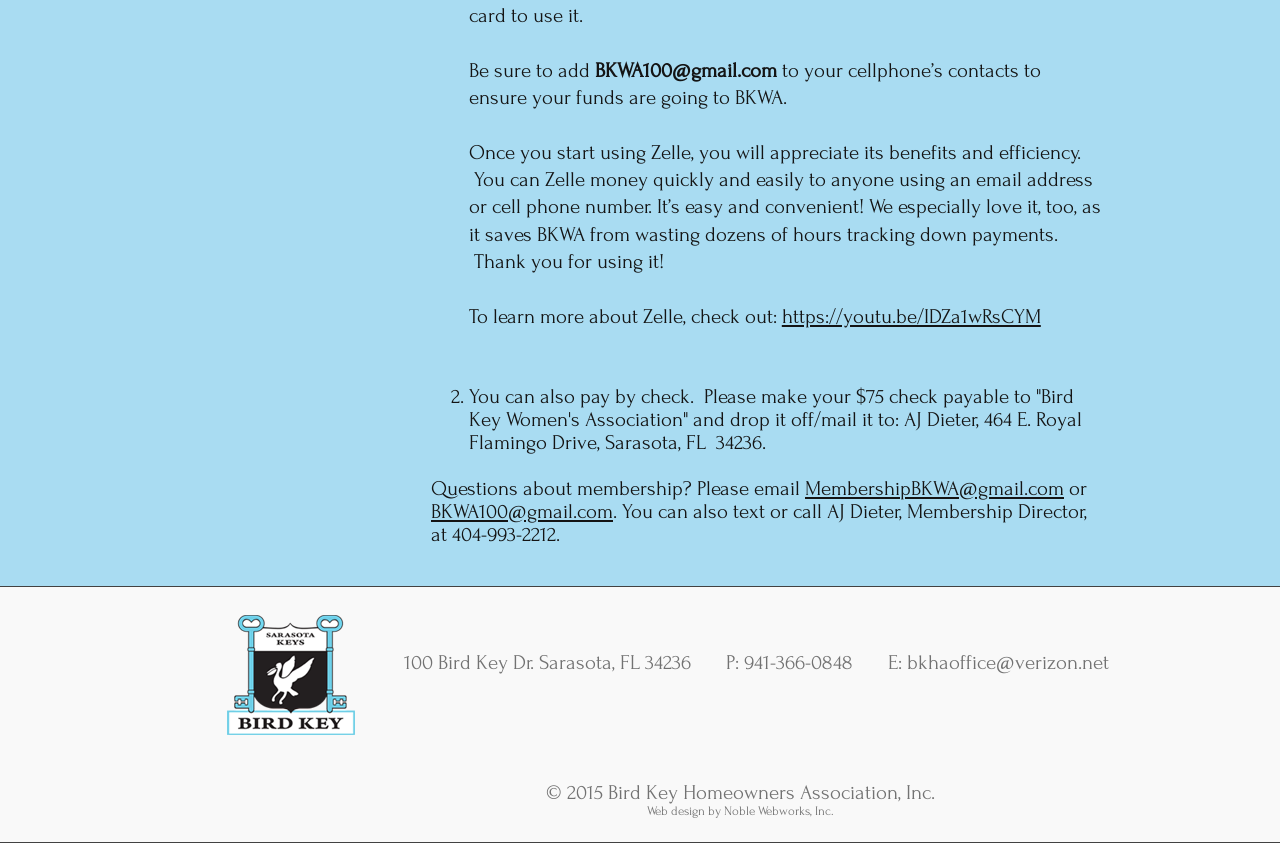Given the element description: "BKWA100@gmail.com", predict the bounding box coordinates of the UI element it refers to, using four float numbers between 0 and 1, i.e., [left, top, right, bottom].

[0.465, 0.07, 0.607, 0.097]